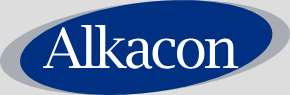Explain the image thoroughly, mentioning every notable detail.

The image features the logo of Alkacon Software, displayed prominently in a sleek and modern design. The logo showcases the name "Alkacon" rendered in elegant white typography, set against a deep blue oval background. The simplicity of the design, combined with the bold color contrast, emphasizes the professionalism and expertise of Alkacon Software, particularly in the realm of OpenCms and web content management solutions. This visual representation aligns with their brand identity as a leader in providing innovative solutions for web development and digital content management.